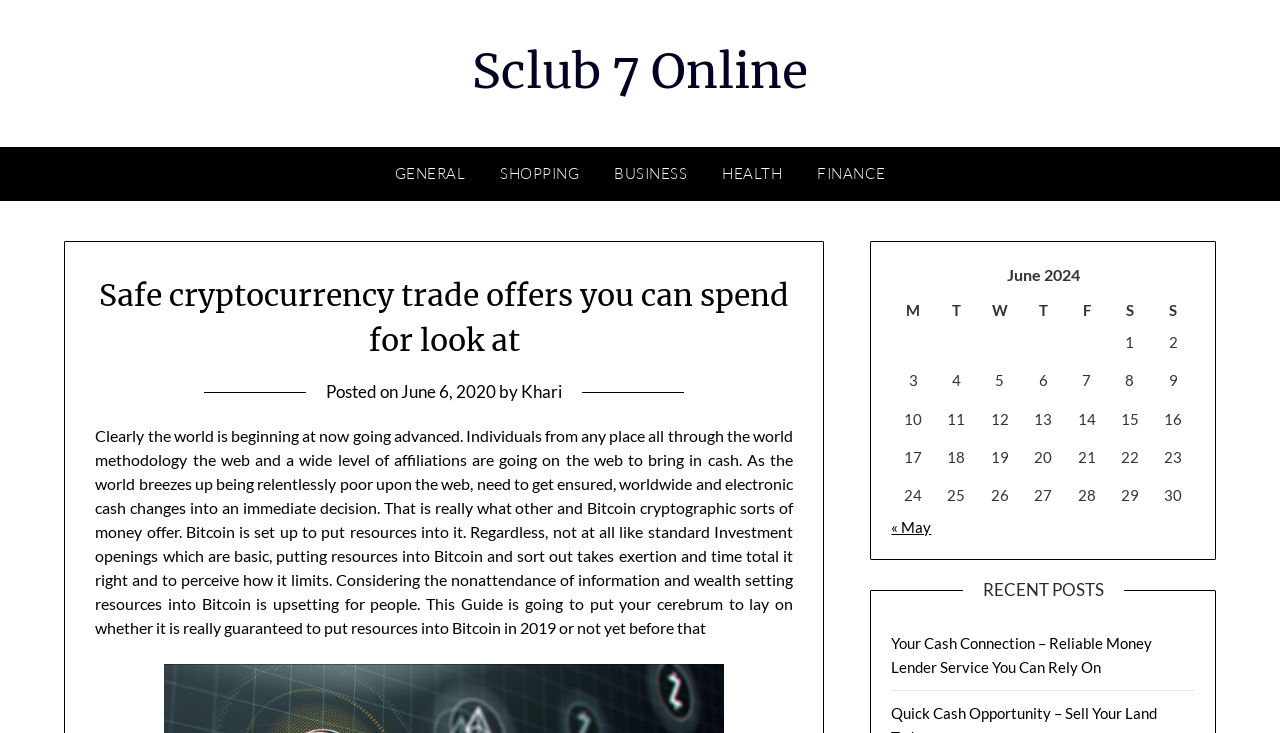Determine the bounding box coordinates of the section to be clicked to follow the instruction: "Fill out the quick form". The coordinates should be given as four float numbers between 0 and 1, formatted as [left, top, right, bottom].

None